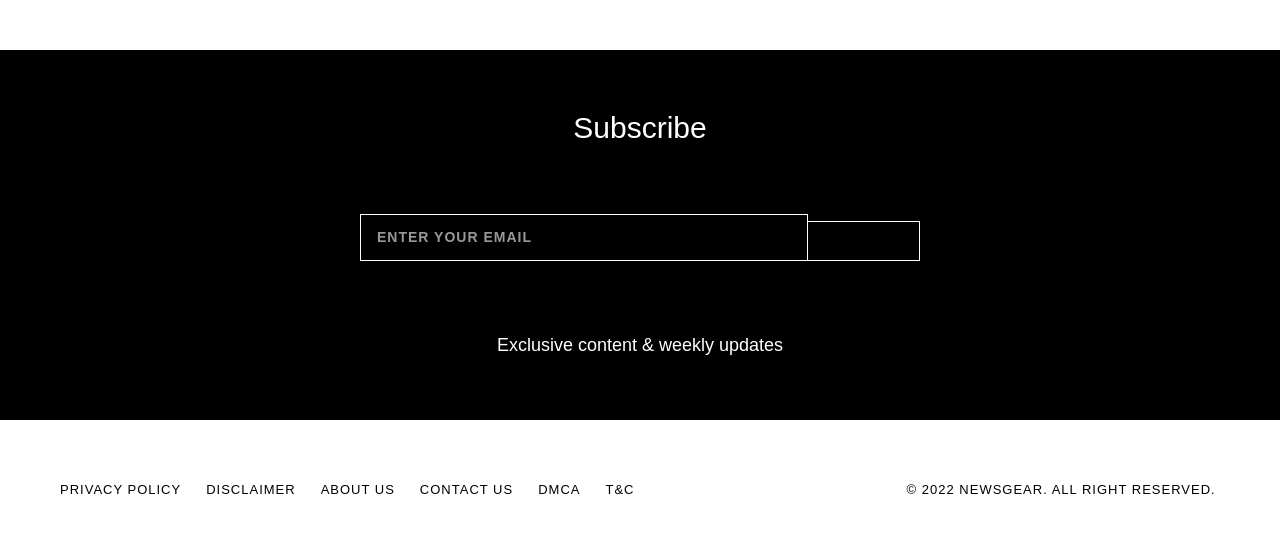Examine the image carefully and respond to the question with a detailed answer: 
What type of content is promised to subscribers?

The StaticText element 'Exclusive content & weekly updates' suggests that subscribers will receive exclusive content and weekly updates, implying that the website provides some kind of newsletter or subscription-based service.